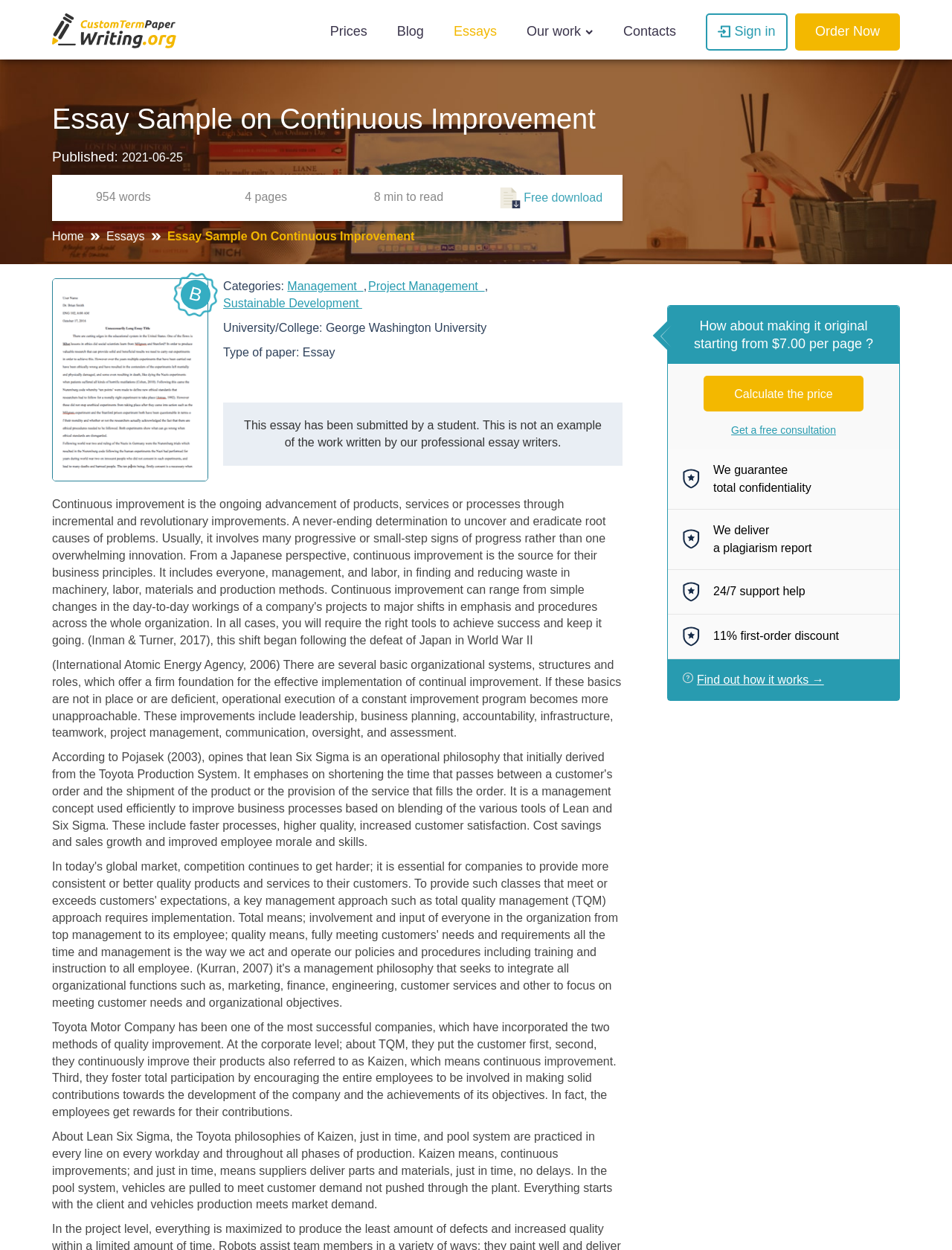Find the bounding box coordinates of the element you need to click on to perform this action: 'Click on the 'Order Now' button'. The coordinates should be represented by four float values between 0 and 1, in the format [left, top, right, bottom].

[0.835, 0.011, 0.945, 0.04]